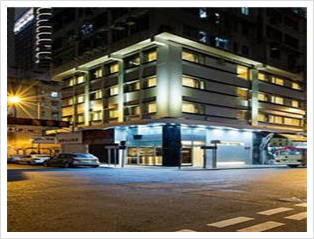Give a short answer to this question using one word or a phrase:
What transportation hubs are near the Pop Hotel?

MTR and KCR Terminal